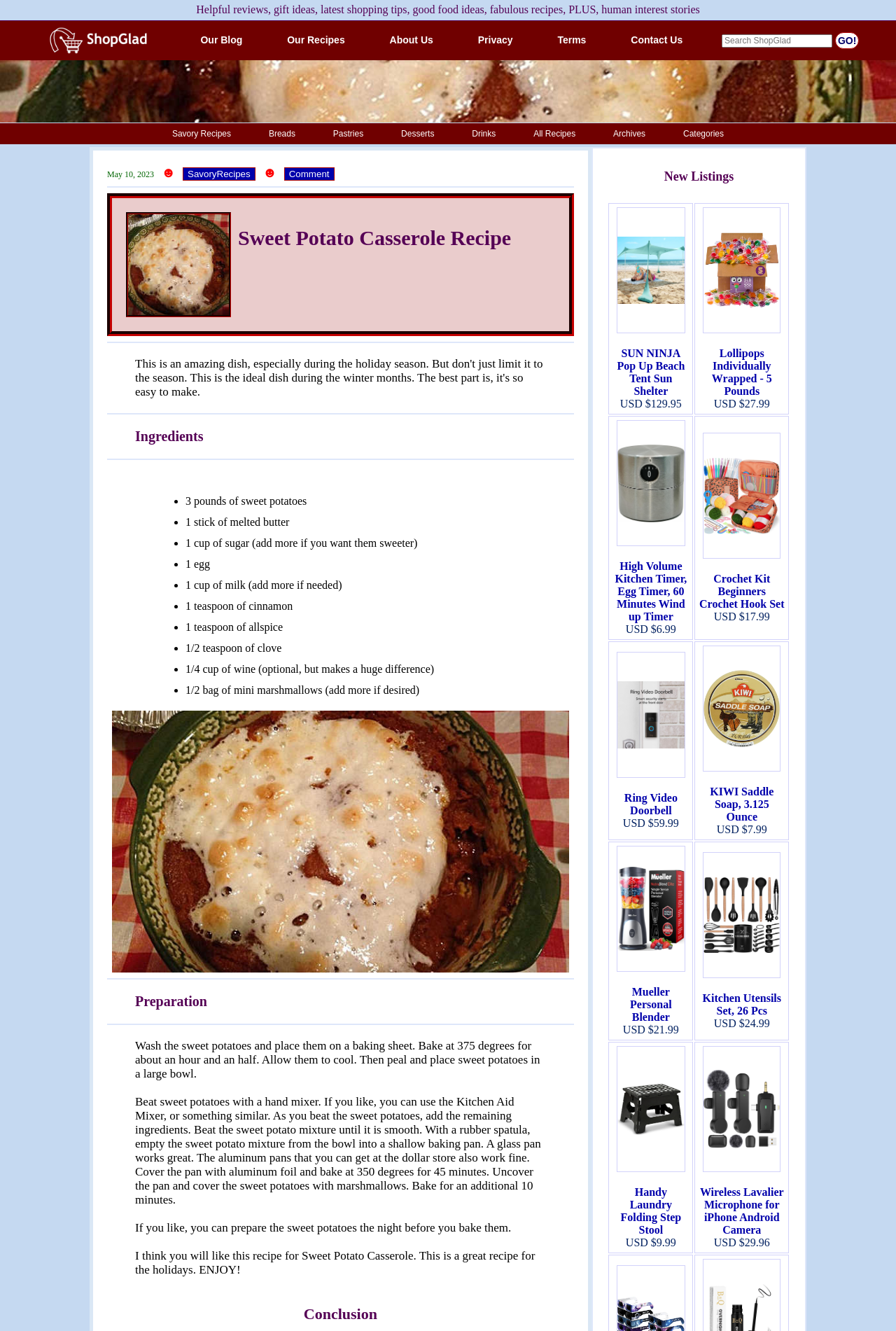Explain the features and main sections of the webpage comprehensively.

This webpage is a recipe blog, specifically featuring a sweet potato casserole recipe. At the top, there is a heading that reads "Helpful reviews, gift ideas, latest shopping tips, good food ideas, fabulous recipes, PLUS, human interest stories." Below this, there is a navigation menu with links to "ShopGlad", "Our Blog", "Our Recipes", "About Us", "Privacy", "Terms", and "Contact Us". 

To the right of the navigation menu, there is a search bar with a "GO!" button. Below the search bar, there is a section with links to various recipe categories, including "Savory Recipes", "Breads", "Pastries", "Desserts", "Drinks", "All Recipes", "Archives", and "Categories".

The main content of the page is a section titled "New Listings", which features a grid of products with images, descriptions, and prices. There are four rows of products, with two products in each row. The products include a beach tent, lollipops, a kitchen timer, a crochet kit, a video doorbell, saddle soap, a personal blender, a kitchen utensils set, a laundry step stool, and a wireless lavalier microphone.

At the bottom of the page, there is a date "May 10, 2023" and a smiling face emoji "☻".